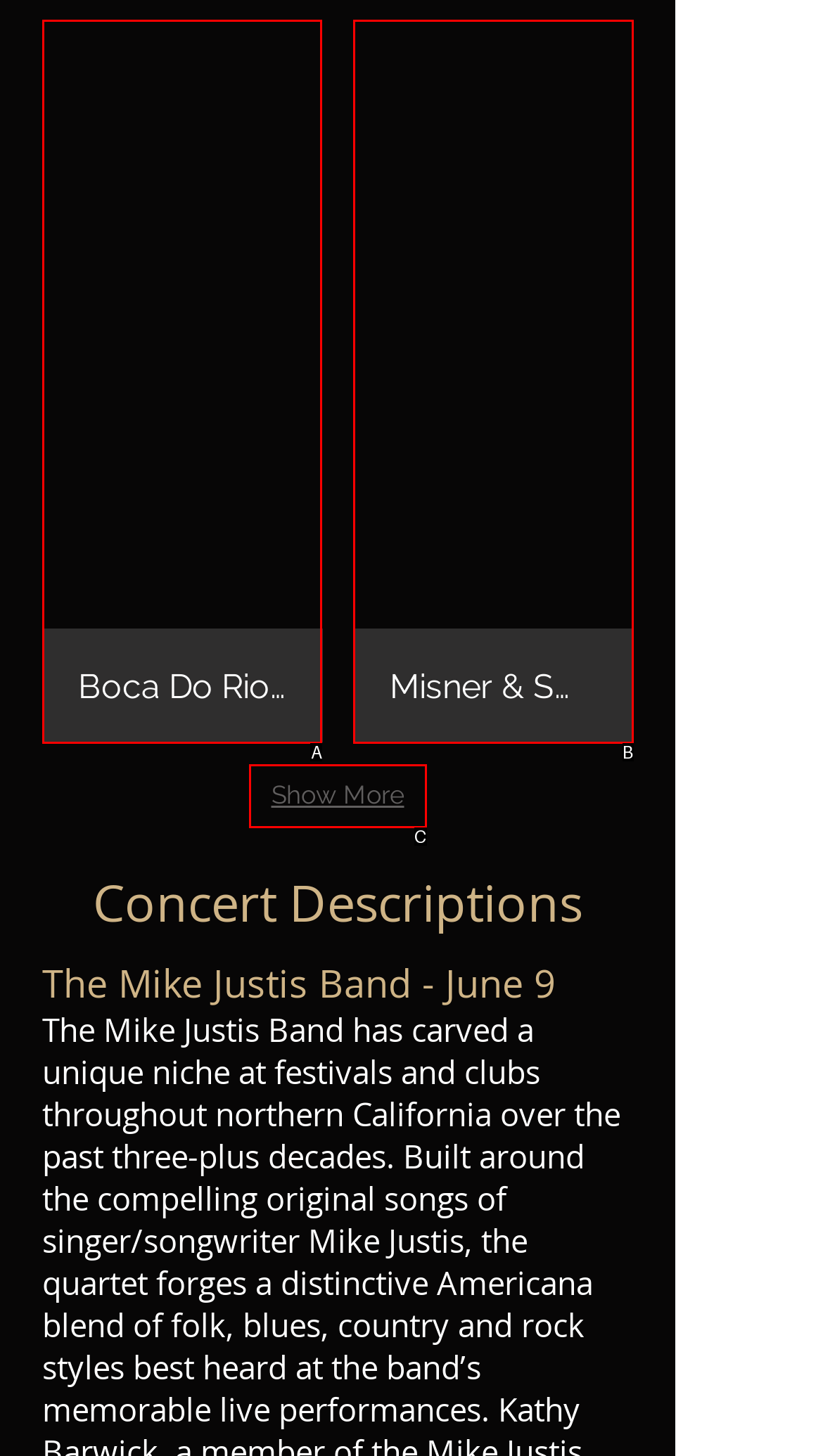Based on the element description: Show More, choose the best matching option. Provide the letter of the option directly.

C